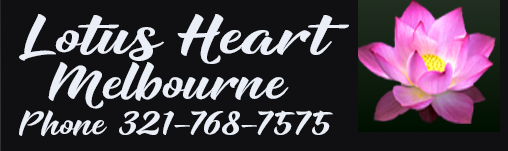Please study the image and answer the question comprehensively:
What is the phone number for potential clients?

The contact information, including the phone number 321-768-7575, is clearly stated below the name, ensuring easy access for potential clients seeking services.